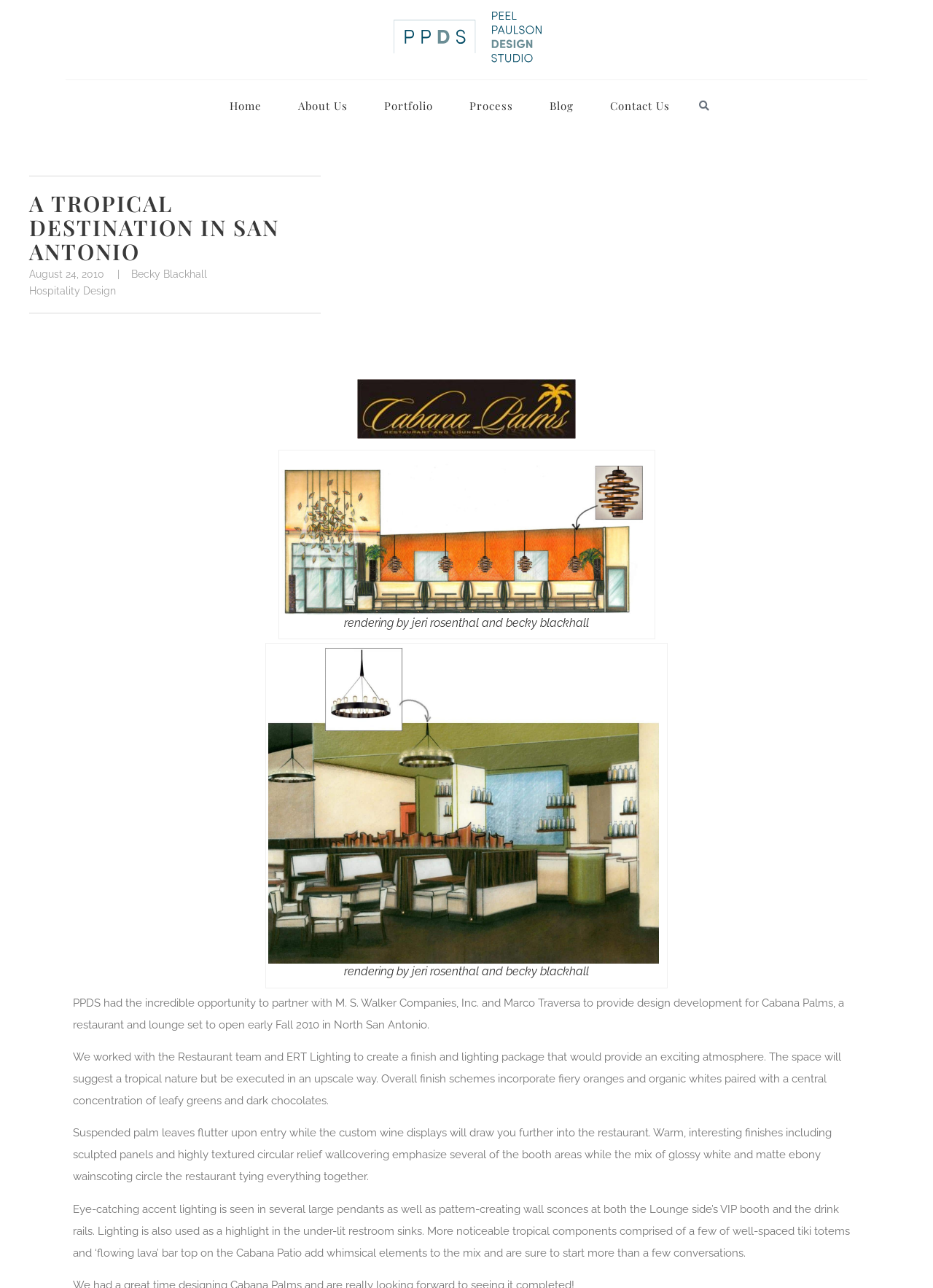Using the elements shown in the image, answer the question comprehensively: What is the name of the restaurant designed by PPDS?

The name of the restaurant can be found in the text description, where it says 'PPDS had the incredible opportunity to partner with M. S. Walker Companies, Inc. and Marco Traversa to provide design development for Cabana Palms, a restaurant and lounge set to open early Fall 2010 in North San Antonio.'